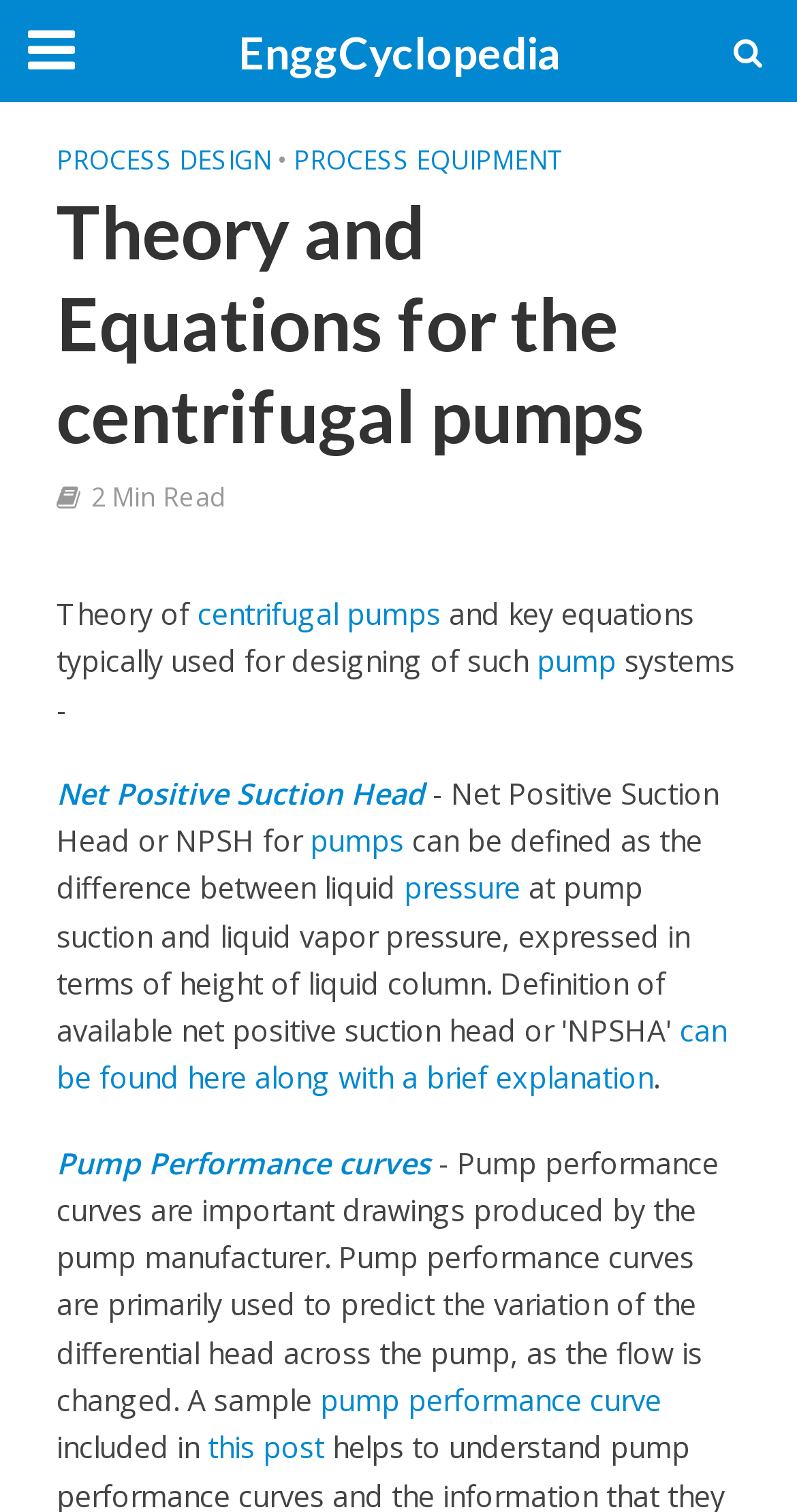Pinpoint the bounding box coordinates of the clickable element needed to complete the instruction: "Check out Pump Performance curves". The coordinates should be provided as four float numbers between 0 and 1: [left, top, right, bottom].

[0.071, 0.756, 0.54, 0.787]